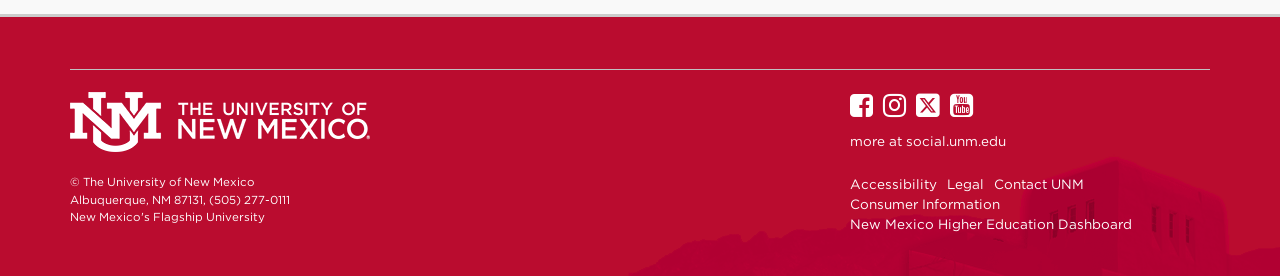Please locate the bounding box coordinates for the element that should be clicked to achieve the following instruction: "Search for something again". Ensure the coordinates are given as four float numbers between 0 and 1, i.e., [left, top, right, bottom].

None